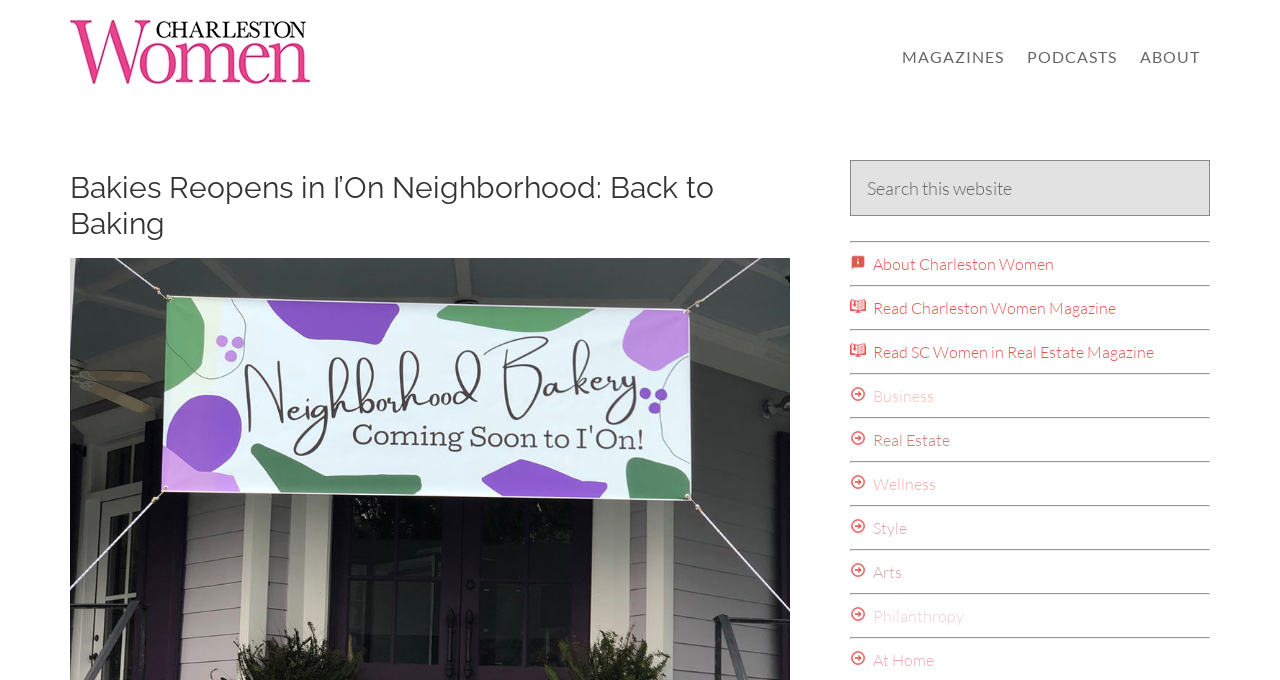Identify the bounding box coordinates of the HTML element based on this description: "name="s" placeholder="Search this website"".

[0.664, 0.235, 0.945, 0.318]